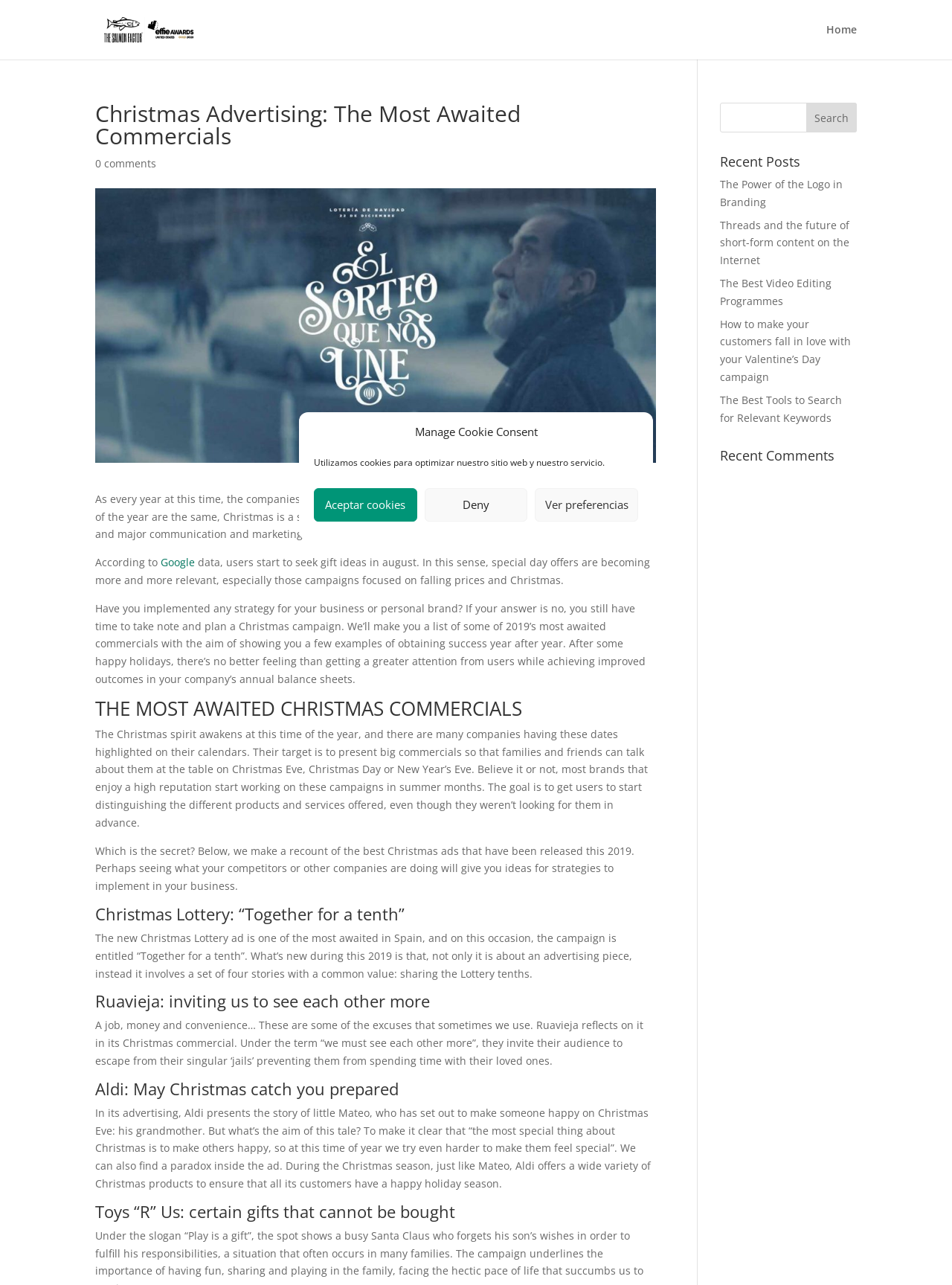Determine the bounding box for the described UI element: "Google".

[0.169, 0.432, 0.205, 0.443]